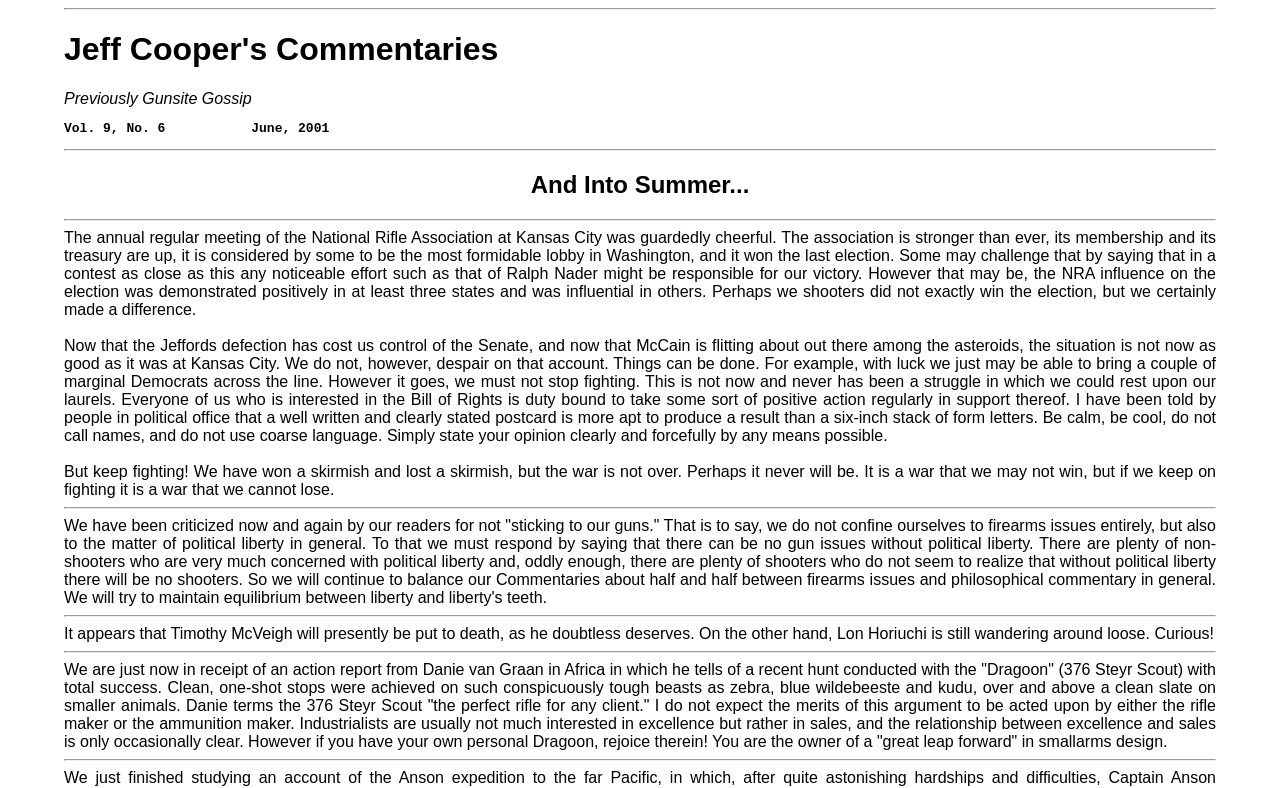With reference to the screenshot, provide a detailed response to the question below:
What is the title of the commentary?

The title of the commentary is 'Jeff Cooper's Commentaries' which is indicated by the heading element at the top of the webpage.